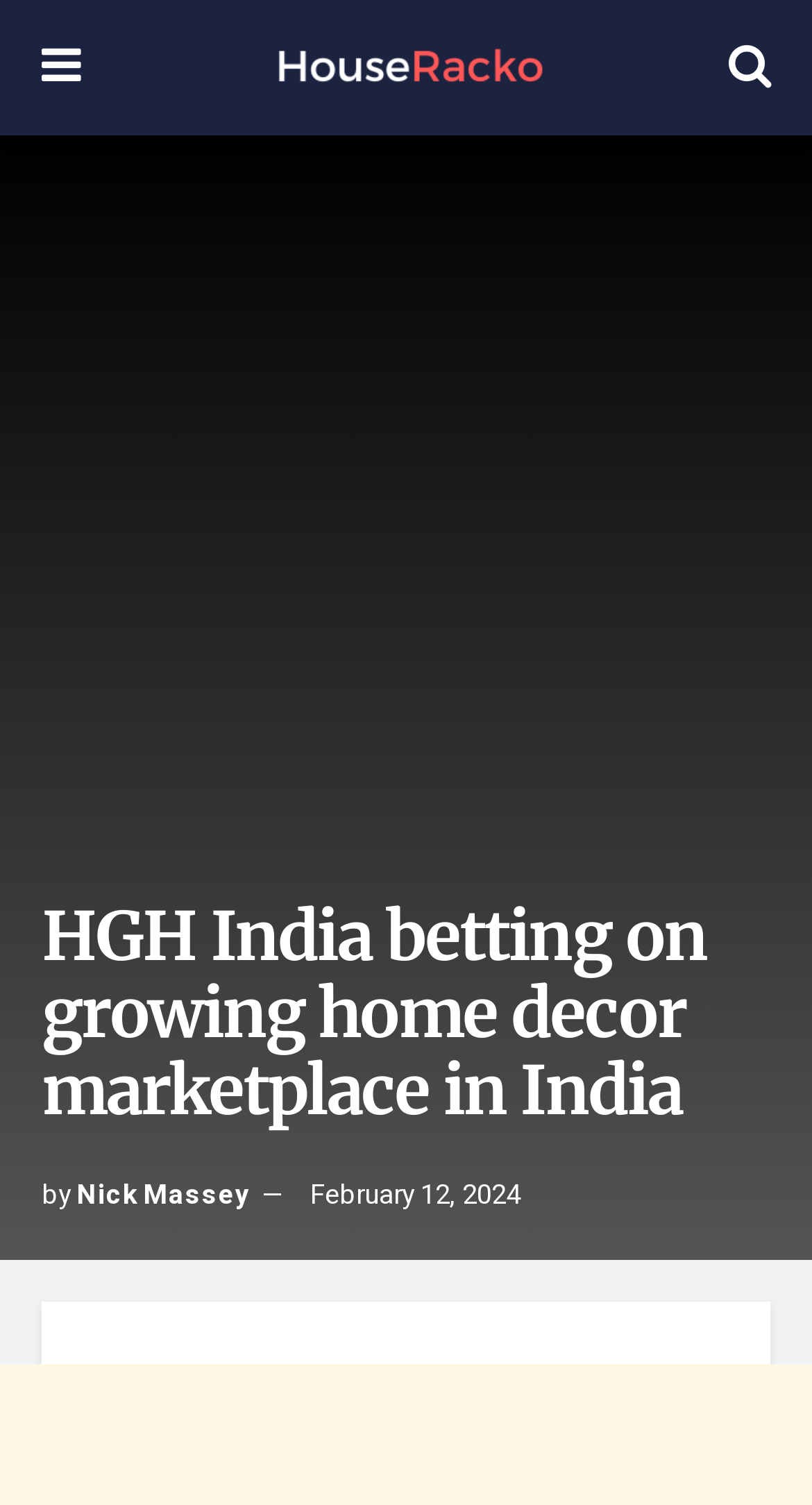Locate the primary headline on the webpage and provide its text.

HGH India betting on growing home decor marketplace in India